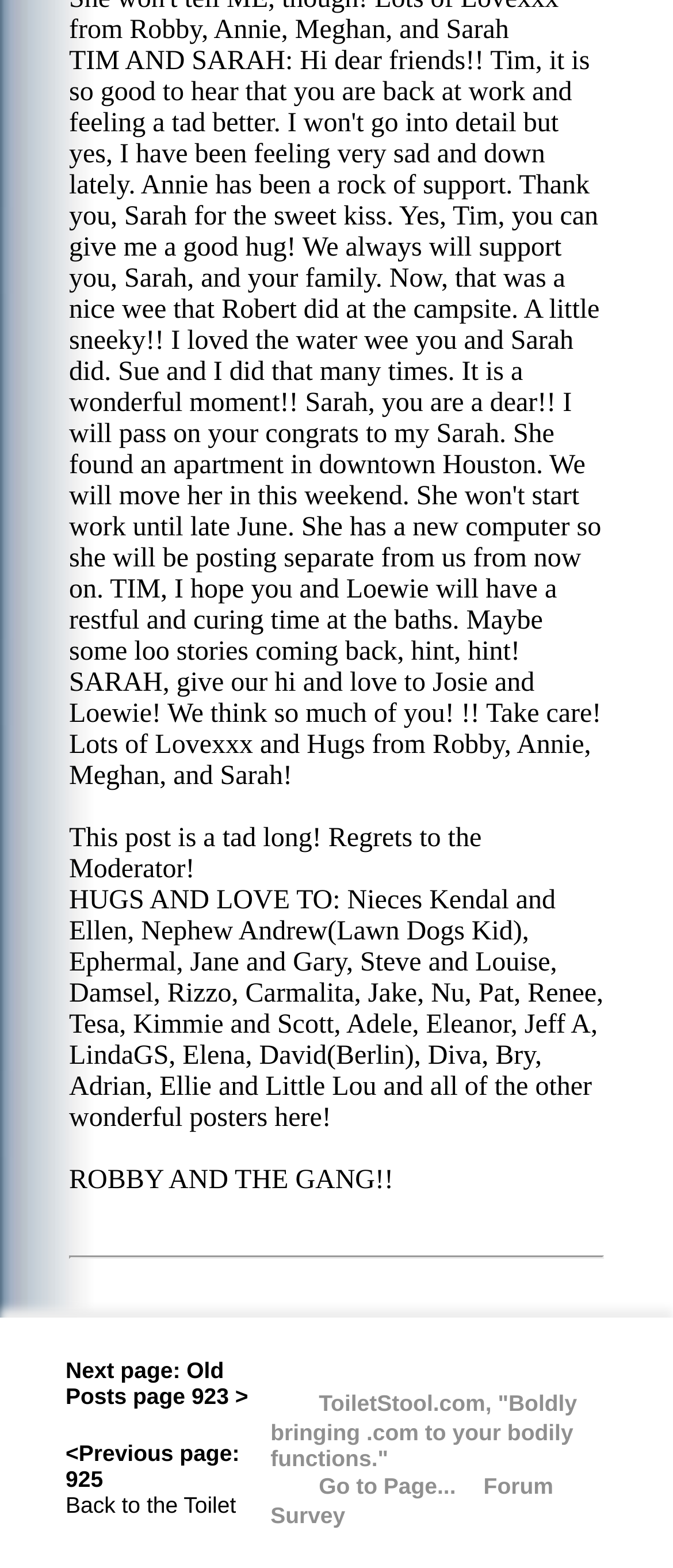Provide the bounding box coordinates of the HTML element this sentence describes: "Back to the Toilet". The bounding box coordinates consist of four float numbers between 0 and 1, i.e., [left, top, right, bottom].

[0.097, 0.95, 0.351, 0.969]